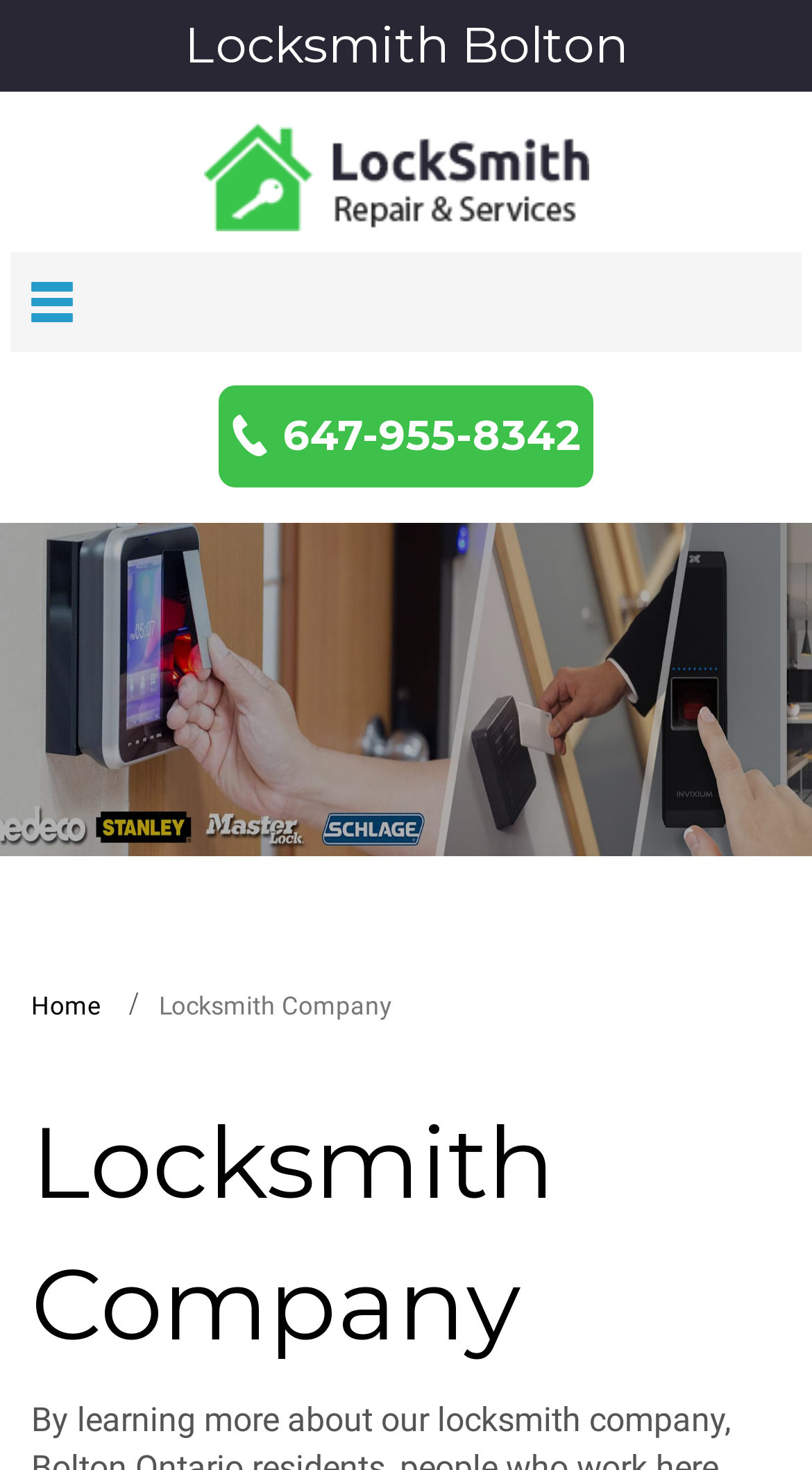Provide a single word or phrase answer to the question: 
What is the phone number of the locksmith company?

647-955-8342